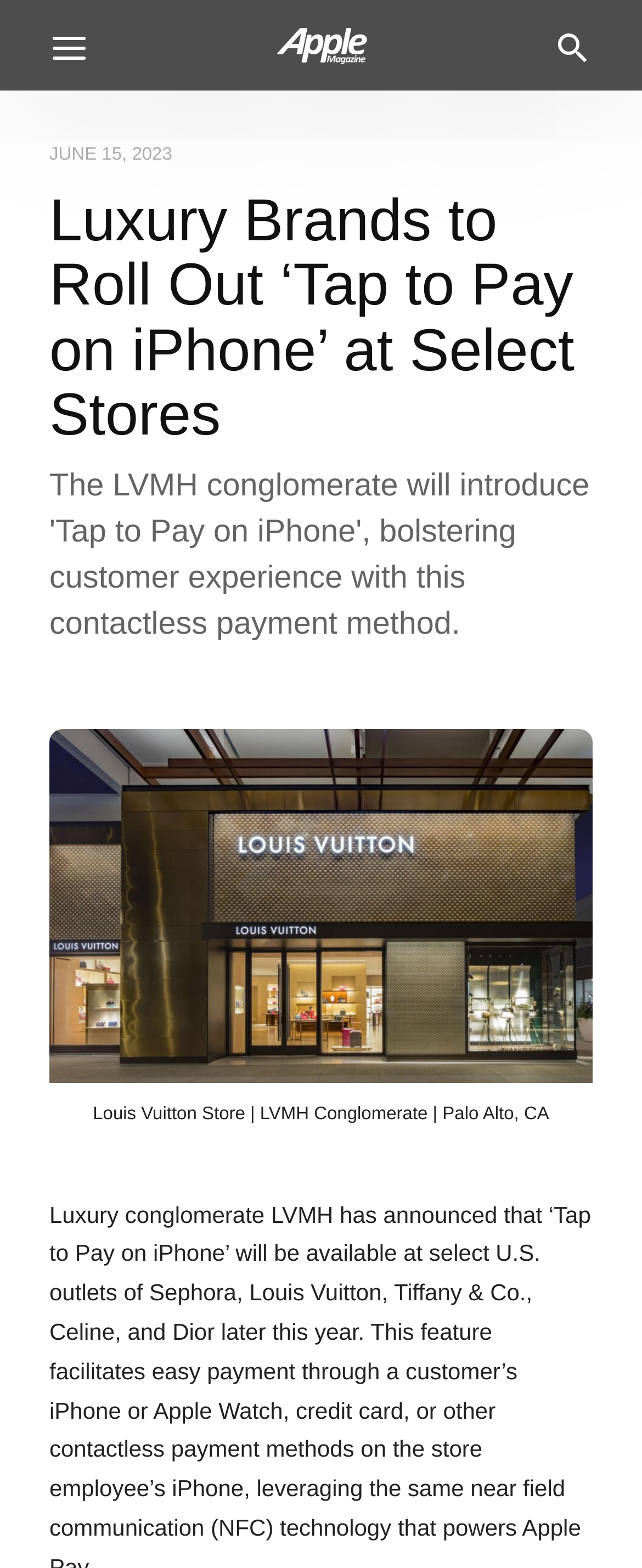Please reply to the following question with a single word or a short phrase:
What is the brand mentioned in the image description?

Louis Vuitton